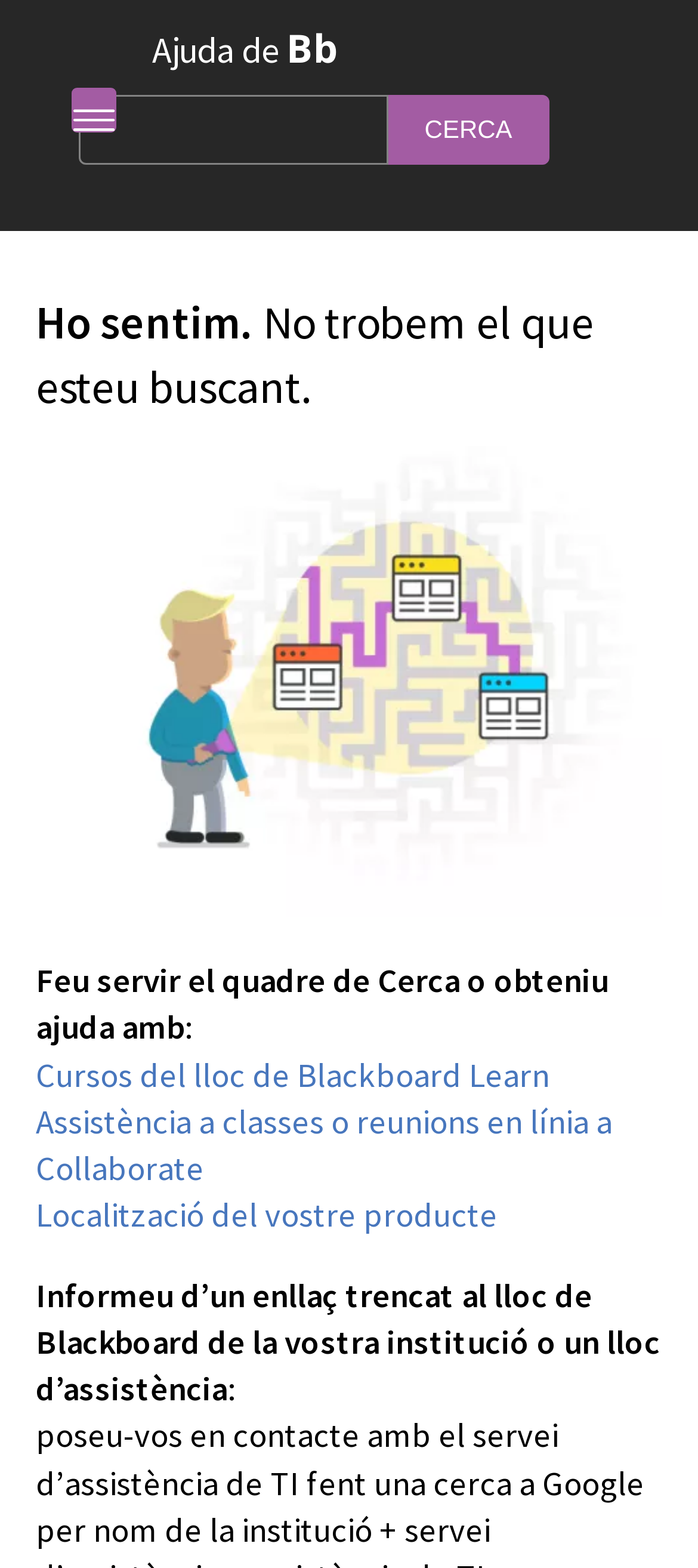What are the categories of help available?
Please ensure your answer to the question is detailed and covers all necessary aspects.

The webpage has navigation elements with links to different categories of help, including Ally, SafeAssign, and others. These categories are likely related to the Blackboard Learn platform and its features.